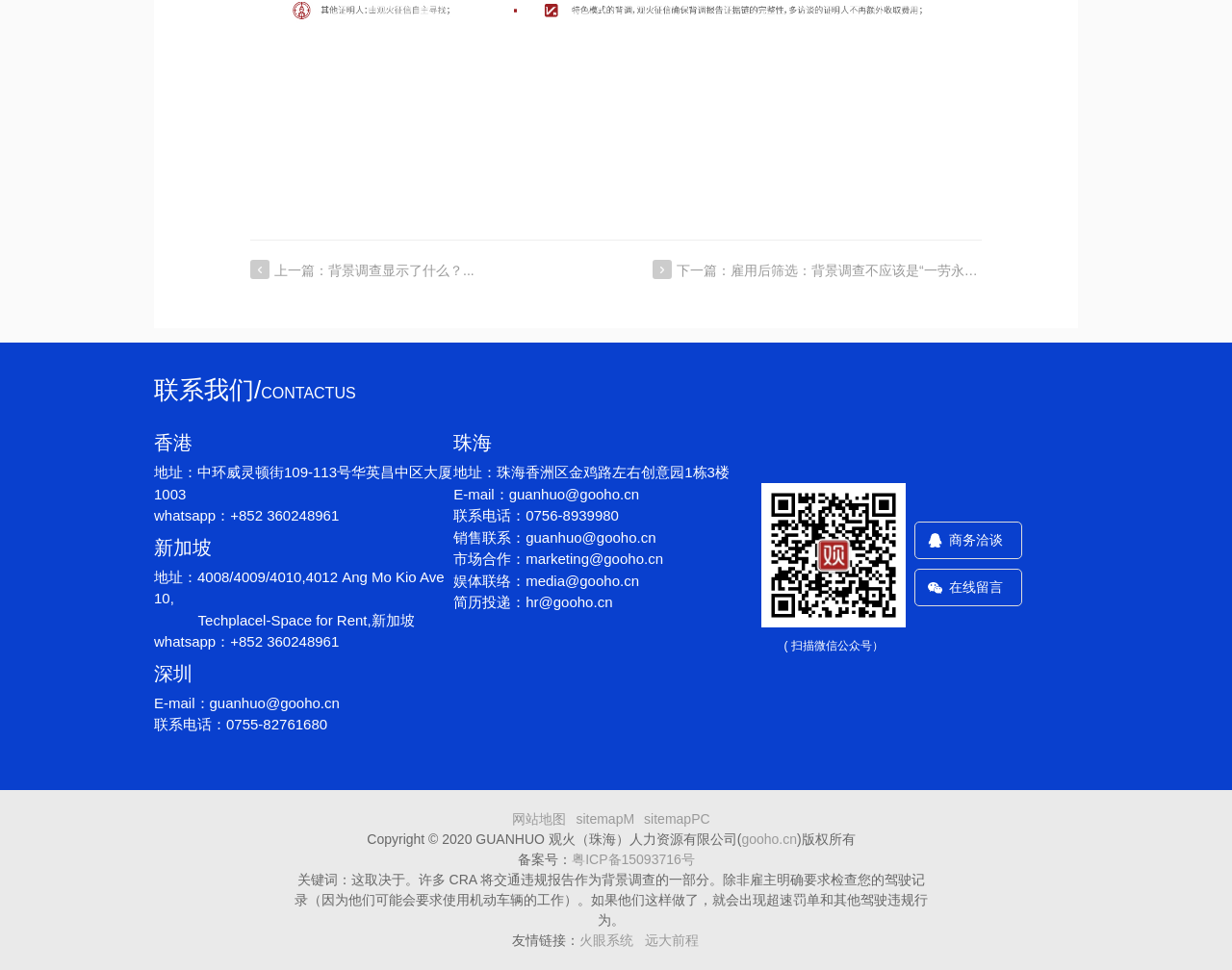Determine the bounding box coordinates of the region to click in order to accomplish the following instruction: "Contact us". Provide the coordinates as four float numbers between 0 and 1, specifically [left, top, right, bottom].

[0.125, 0.387, 0.206, 0.417]